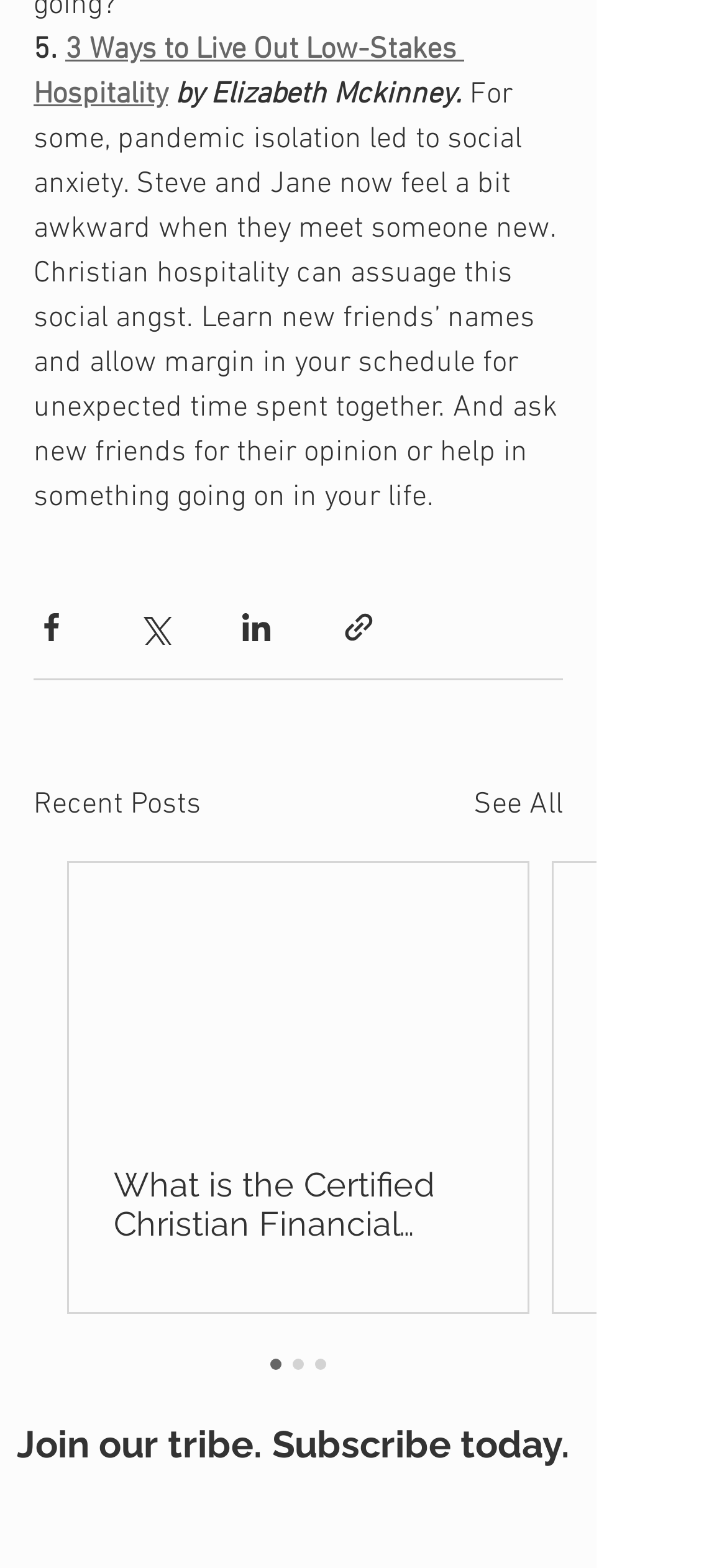How many recent posts are visible?
Please provide a single word or phrase in response based on the screenshot.

1